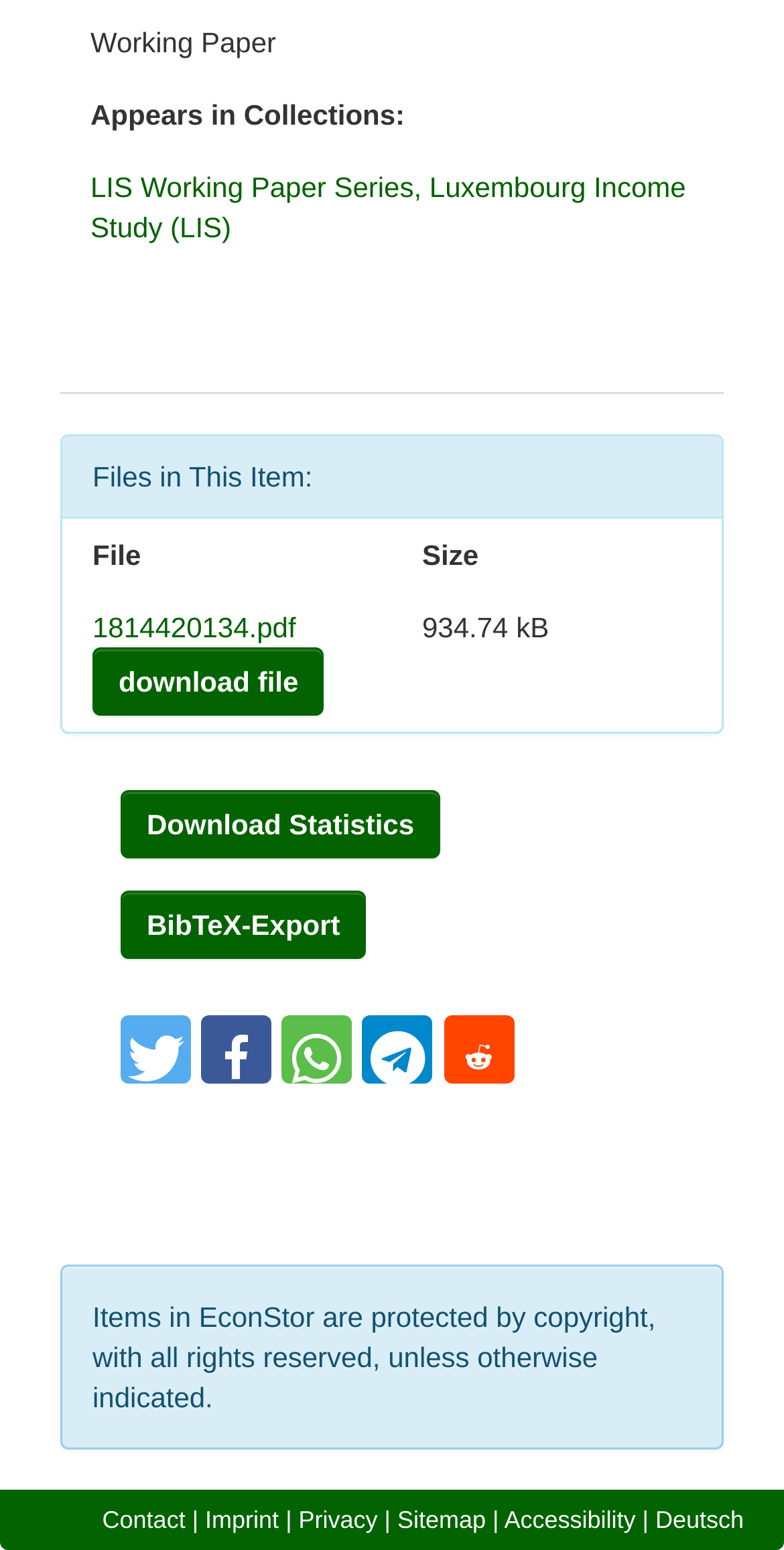Please determine the bounding box coordinates of the element to click on in order to accomplish the following task: "Contact us". Ensure the coordinates are four float numbers ranging from 0 to 1, i.e., [left, top, right, bottom].

[0.13, 0.971, 0.236, 0.989]